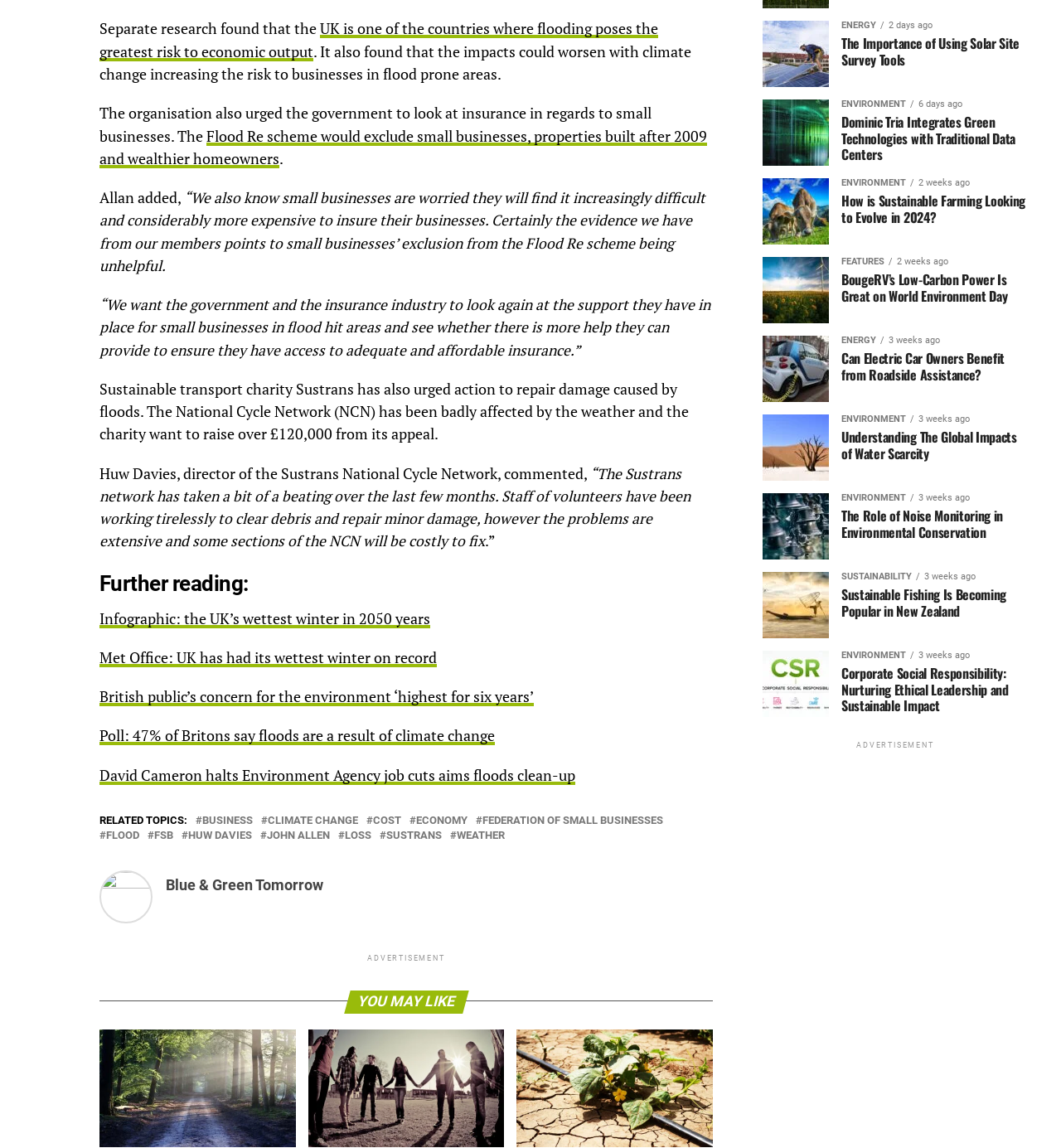Highlight the bounding box coordinates of the region I should click on to meet the following instruction: "go to home page".

None